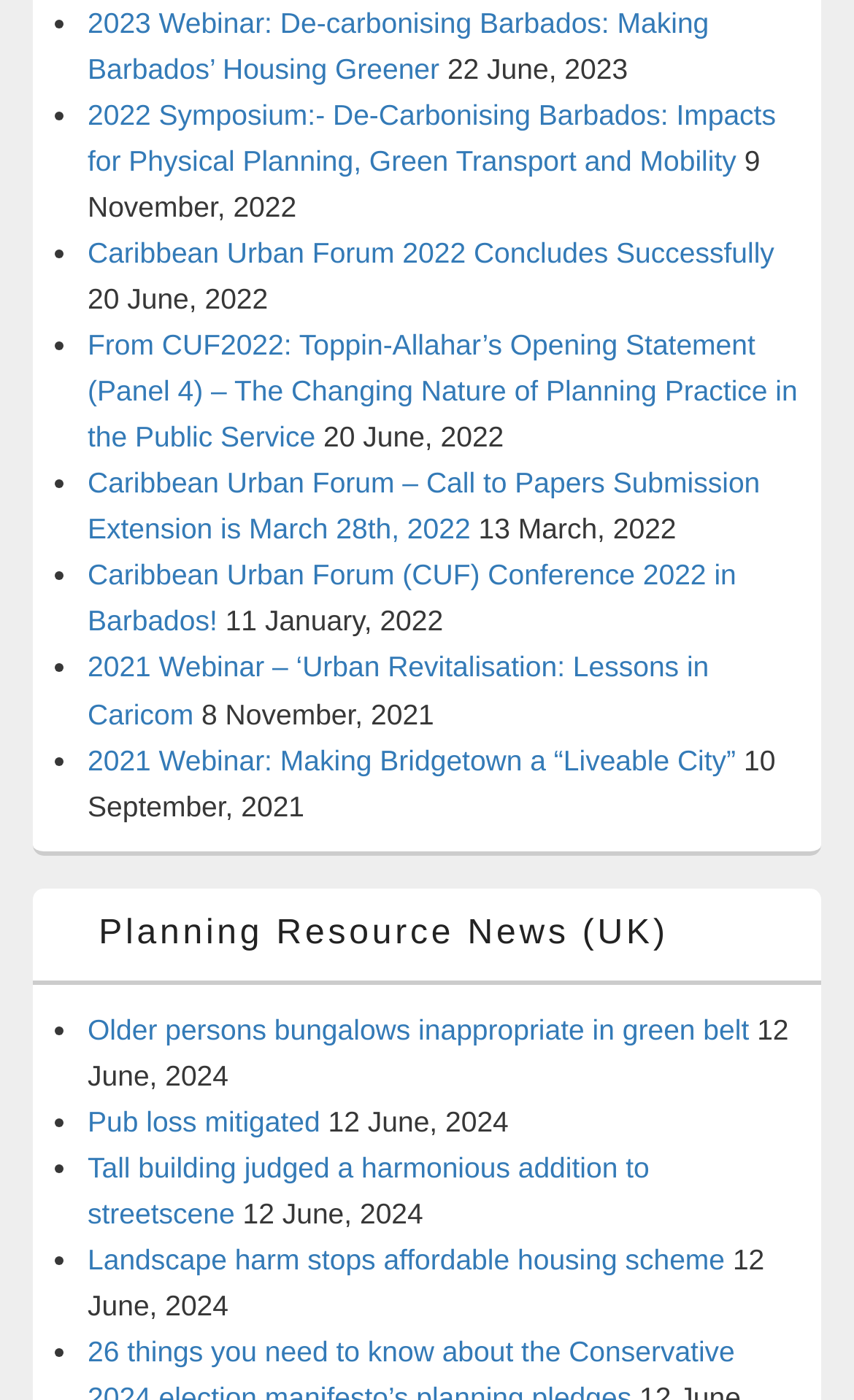What is the topic of the webpage?
Look at the image and provide a short answer using one word or a phrase.

Urban planning